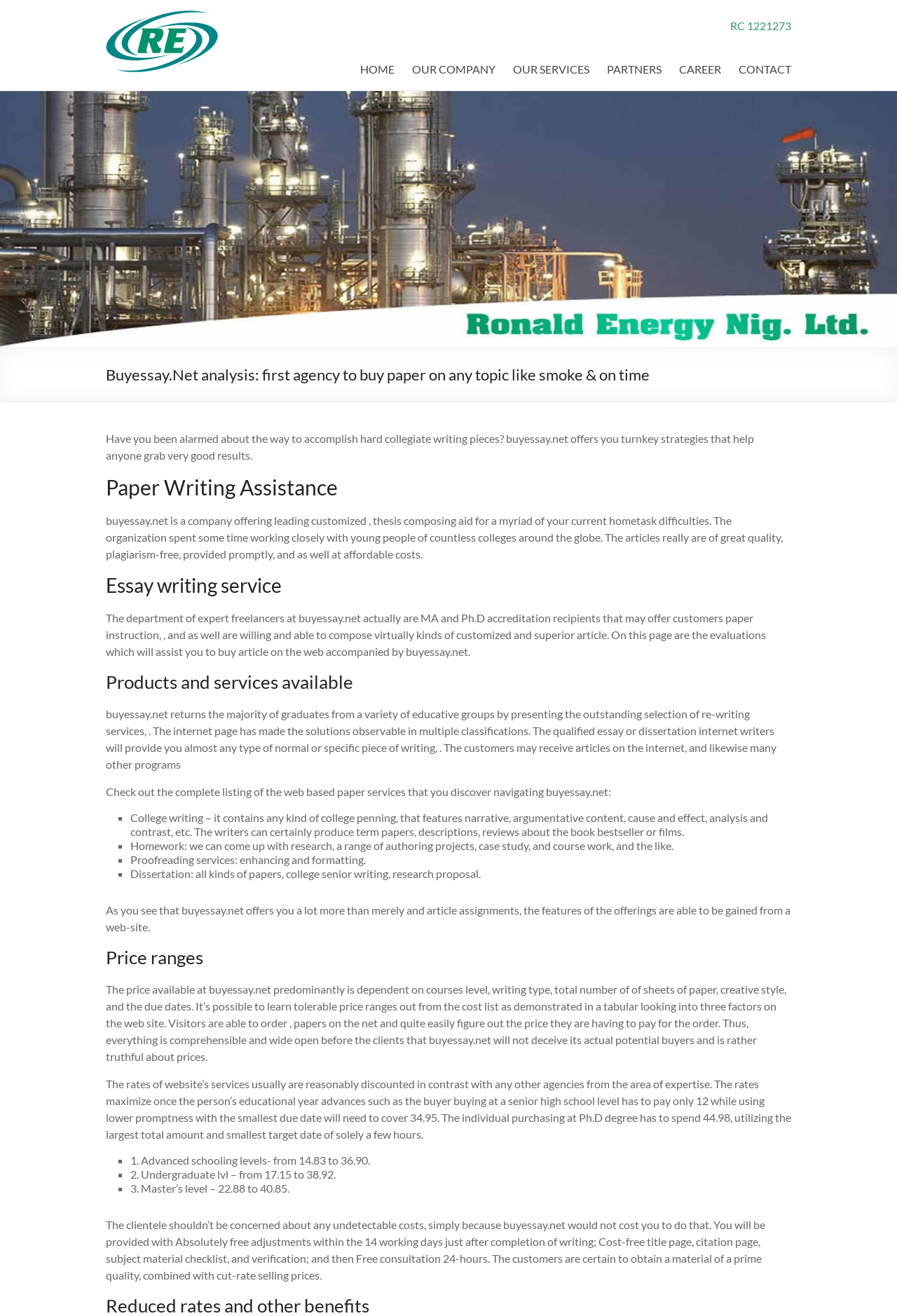Please find the bounding box coordinates of the section that needs to be clicked to achieve this instruction: "Click HOME".

[0.402, 0.045, 0.44, 0.061]